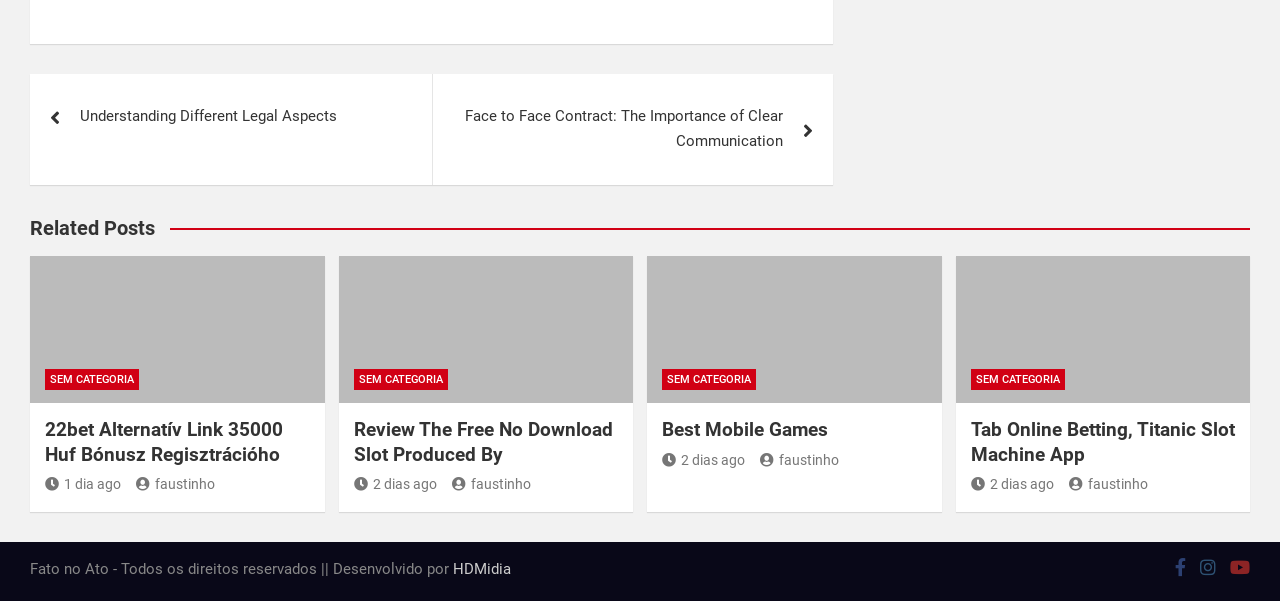Locate the UI element described as follows: "Understanding Different Legal Aspects". Return the bounding box coordinates as four float numbers between 0 and 1 in the order [left, top, right, bottom].

[0.023, 0.122, 0.337, 0.265]